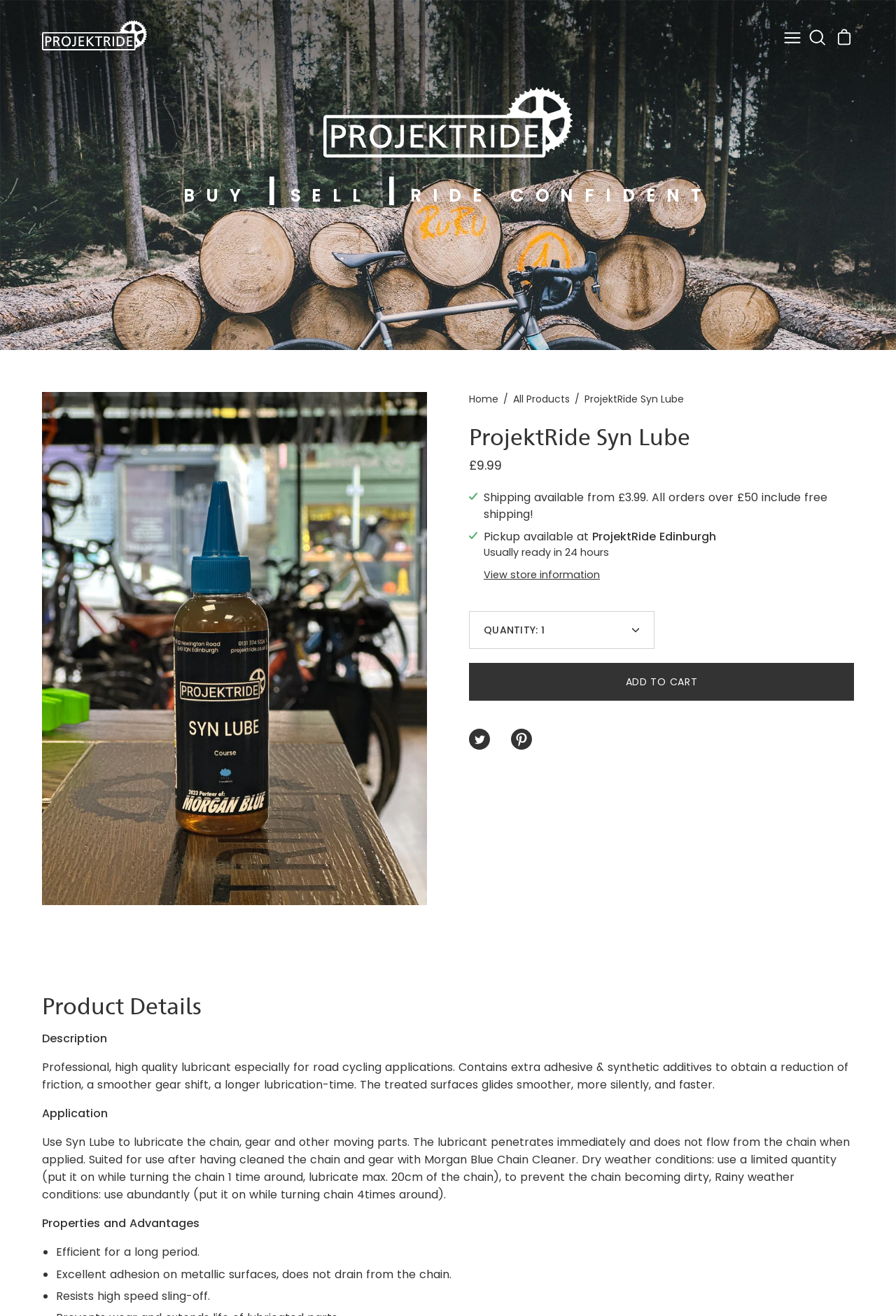Determine the bounding box coordinates of the element's region needed to click to follow the instruction: "Open navigation menu". Provide these coordinates as four float numbers between 0 and 1, formatted as [left, top, right, bottom].

[0.867, 0.021, 0.902, 0.036]